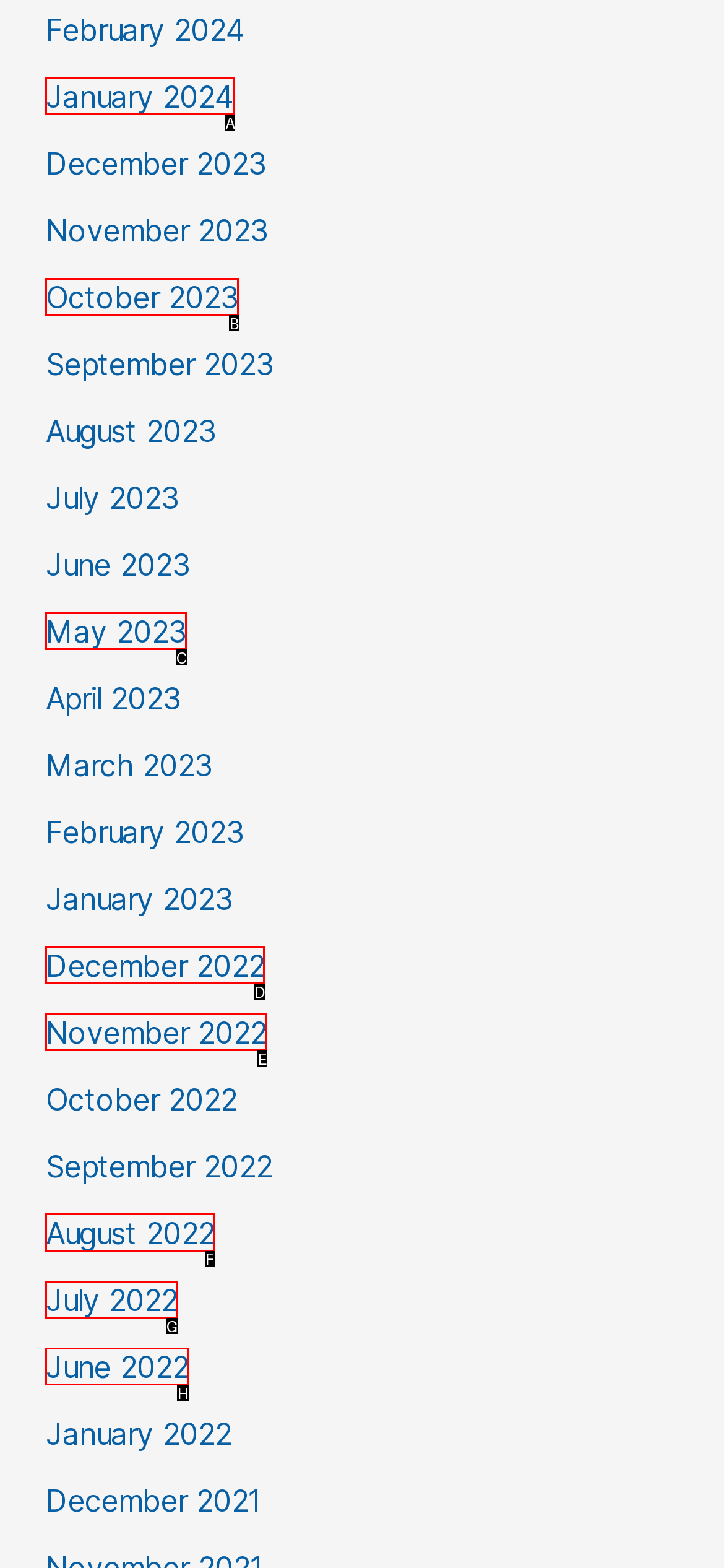Look at the highlighted elements in the screenshot and tell me which letter corresponds to the task: Browse August 2022.

F